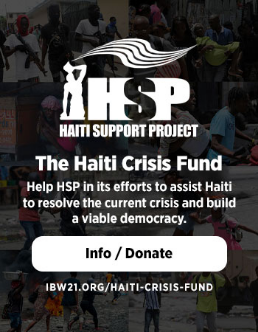Respond to the following question using a concise word or phrase: 
What is the purpose of the 'Info / Donate' button?

To learn more and contribute